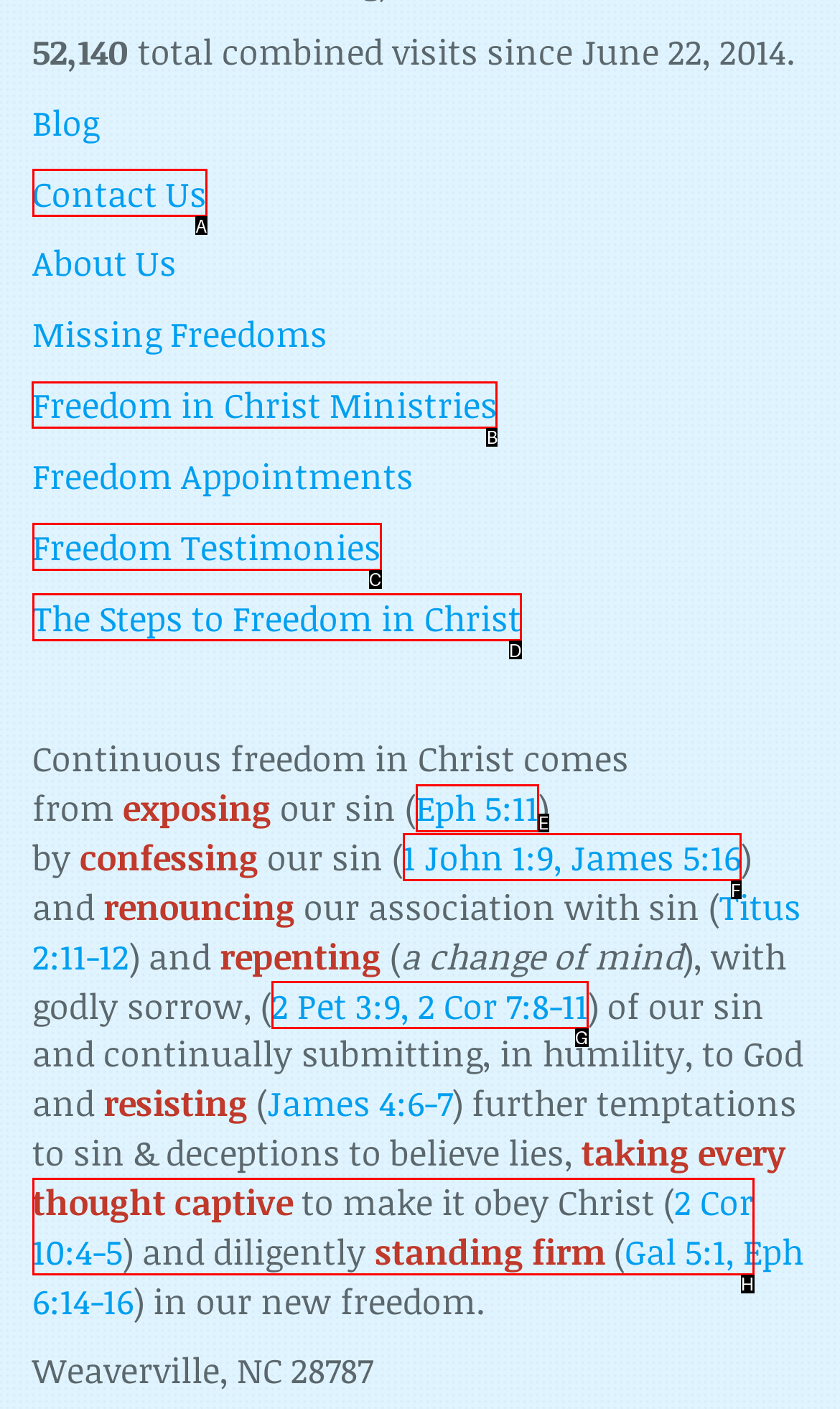Select the HTML element that needs to be clicked to carry out the task: Visit 'Freedom in Christ Ministries'
Provide the letter of the correct option.

B